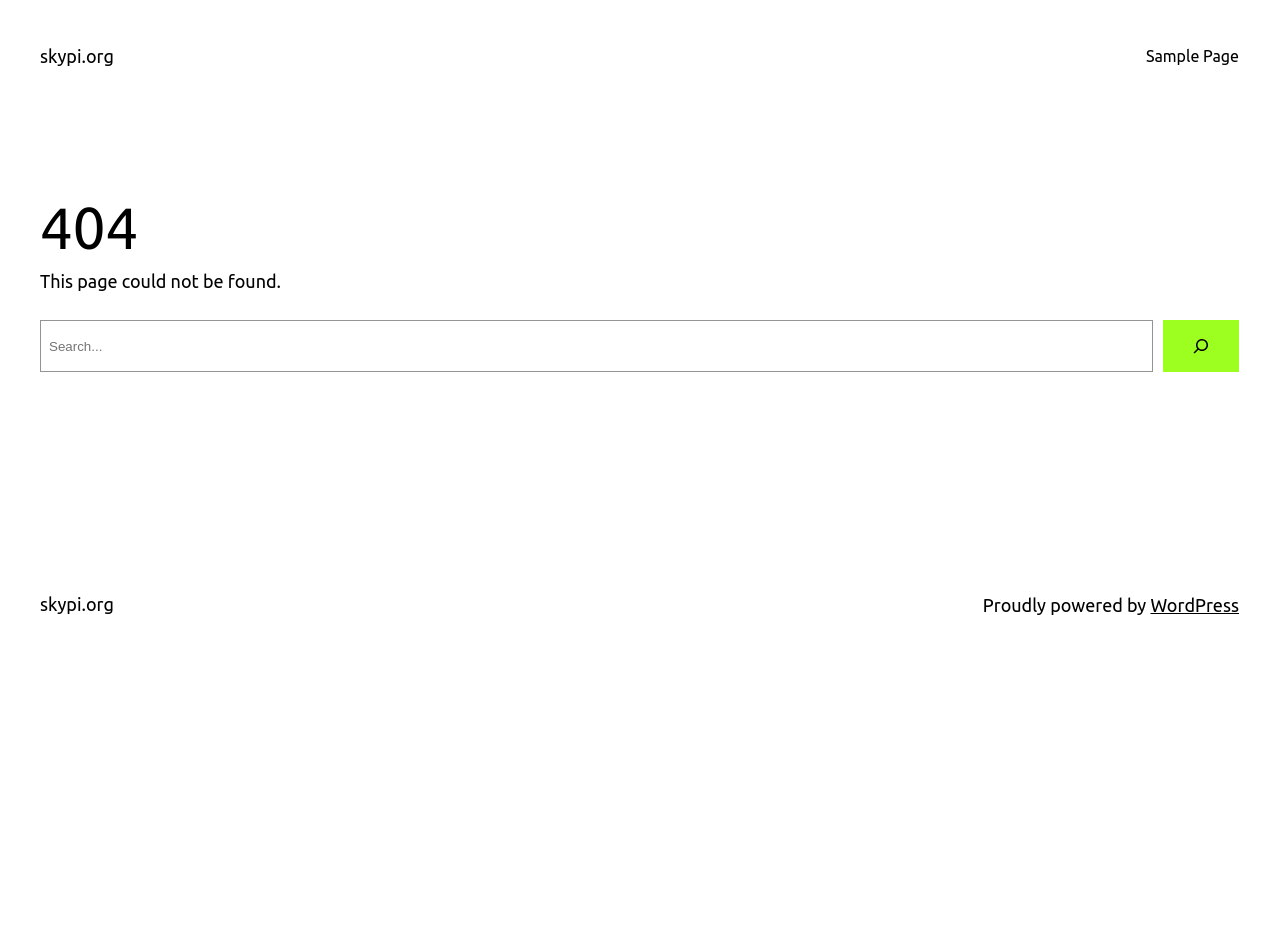Using the provided description aria-label="Search", find the bounding box coordinates for the UI element. Provide the coordinates in (top-left x, top-left y, bottom-right x, bottom-right y) format, ensuring all values are between 0 and 1.

[0.909, 0.336, 0.969, 0.39]